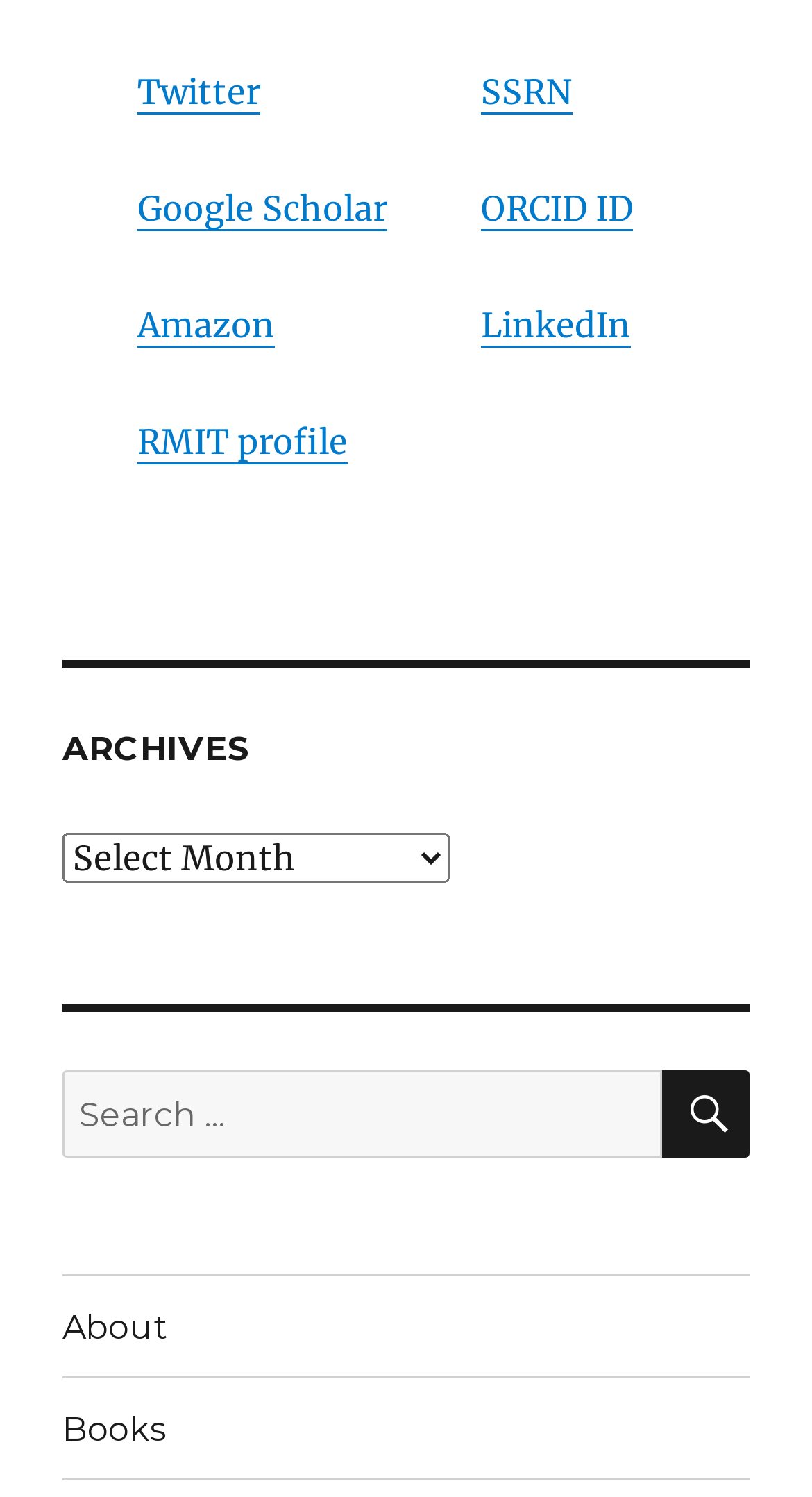Please give a succinct answer using a single word or phrase:
What is the name of the profile linked to RMIT?

Not specified